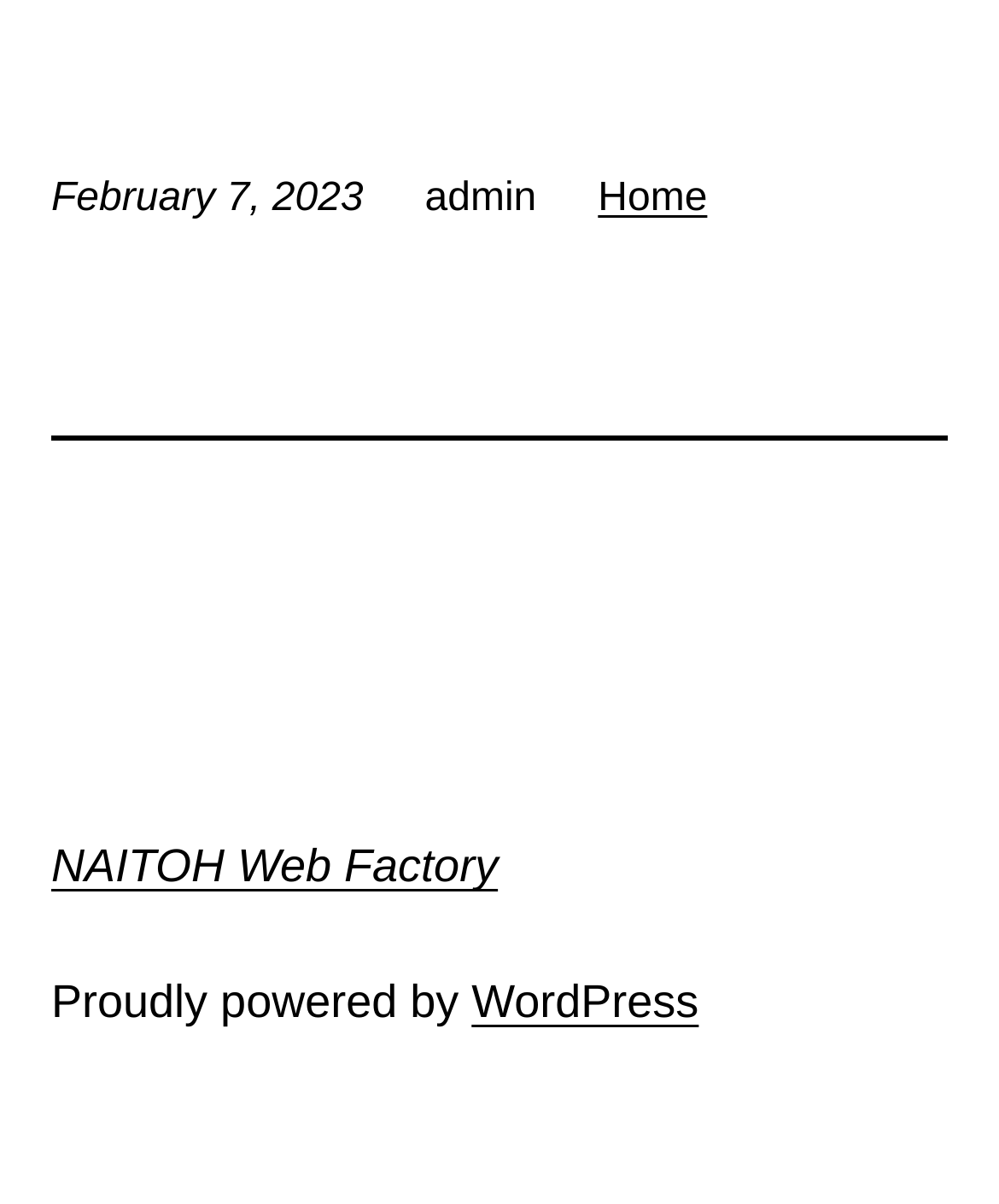How many navigation links are at the top of the webpage?
Kindly offer a comprehensive and detailed response to the question.

There is only one navigation link at the top of the webpage, which is 'Home'.